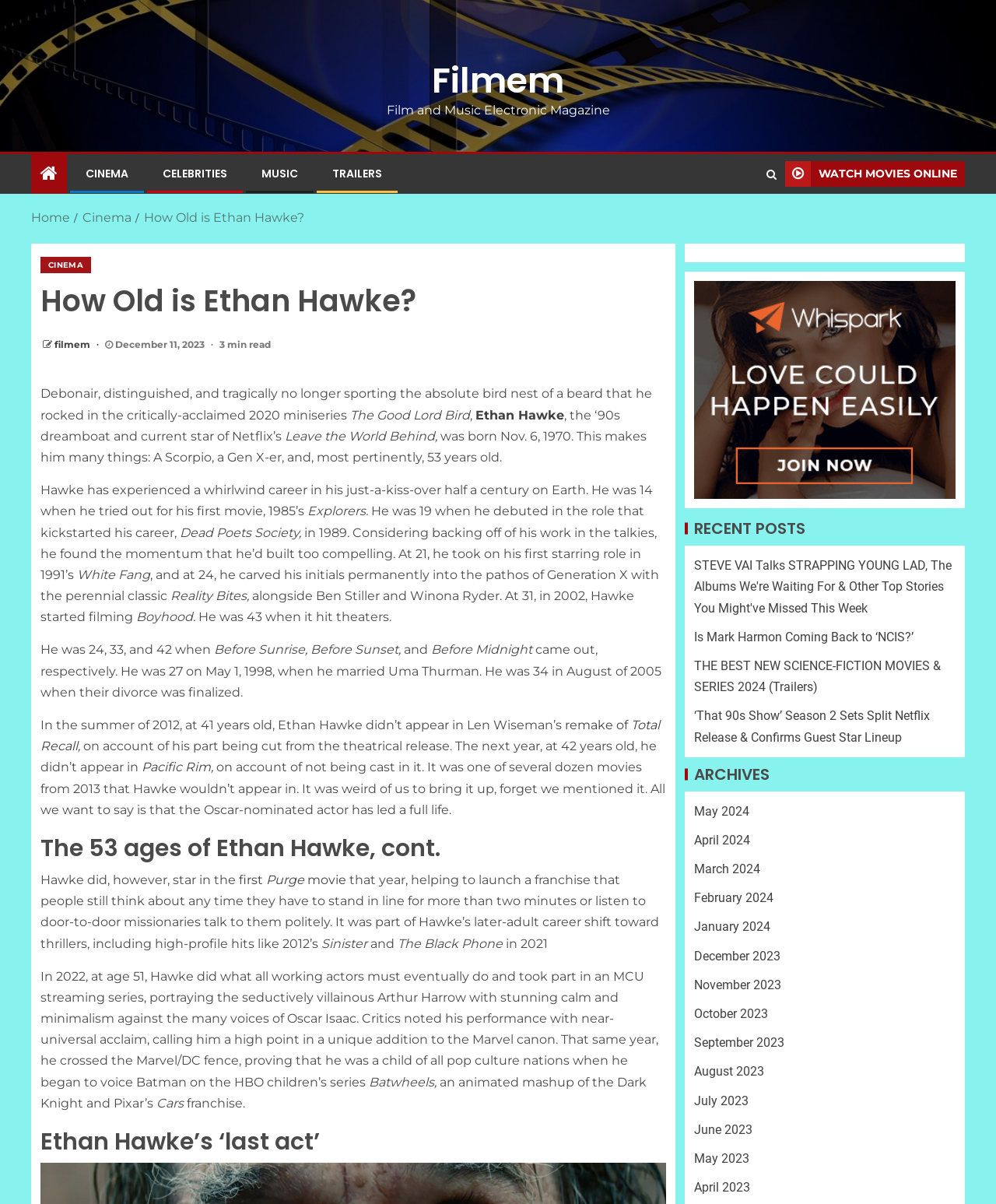Please locate the clickable area by providing the bounding box coordinates to follow this instruction: "View the archives".

[0.688, 0.637, 0.969, 0.649]